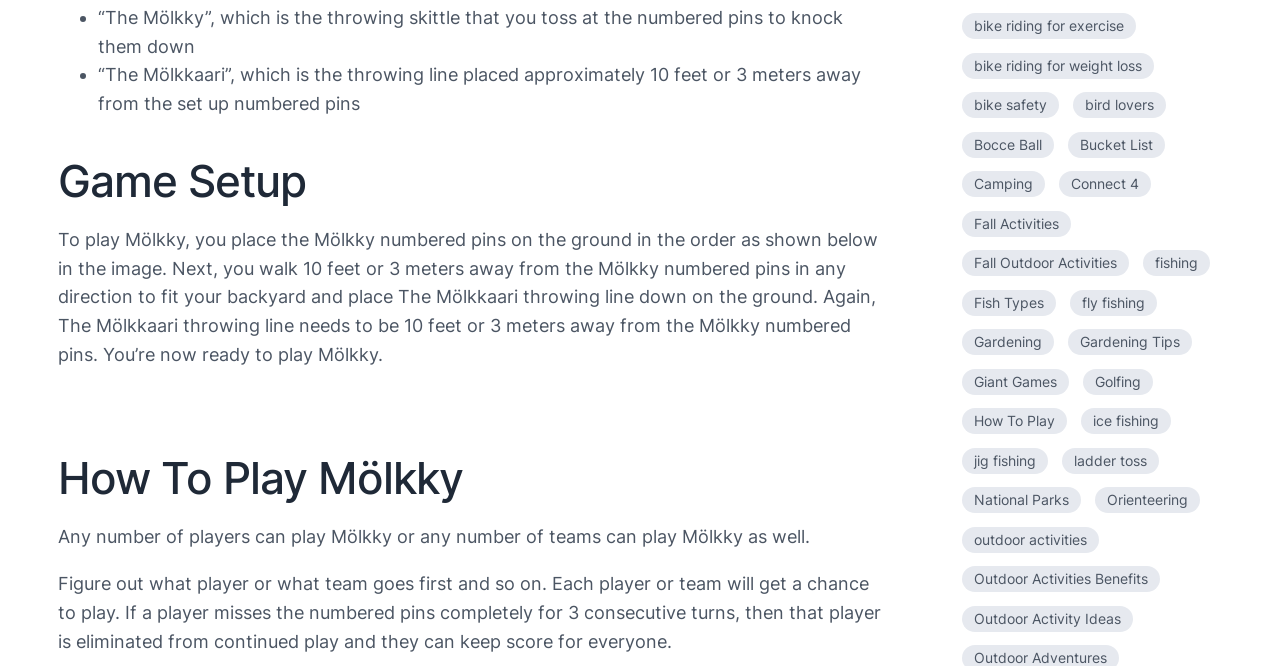Locate the bounding box coordinates of the element I should click to achieve the following instruction: "Check the writer's profile".

None